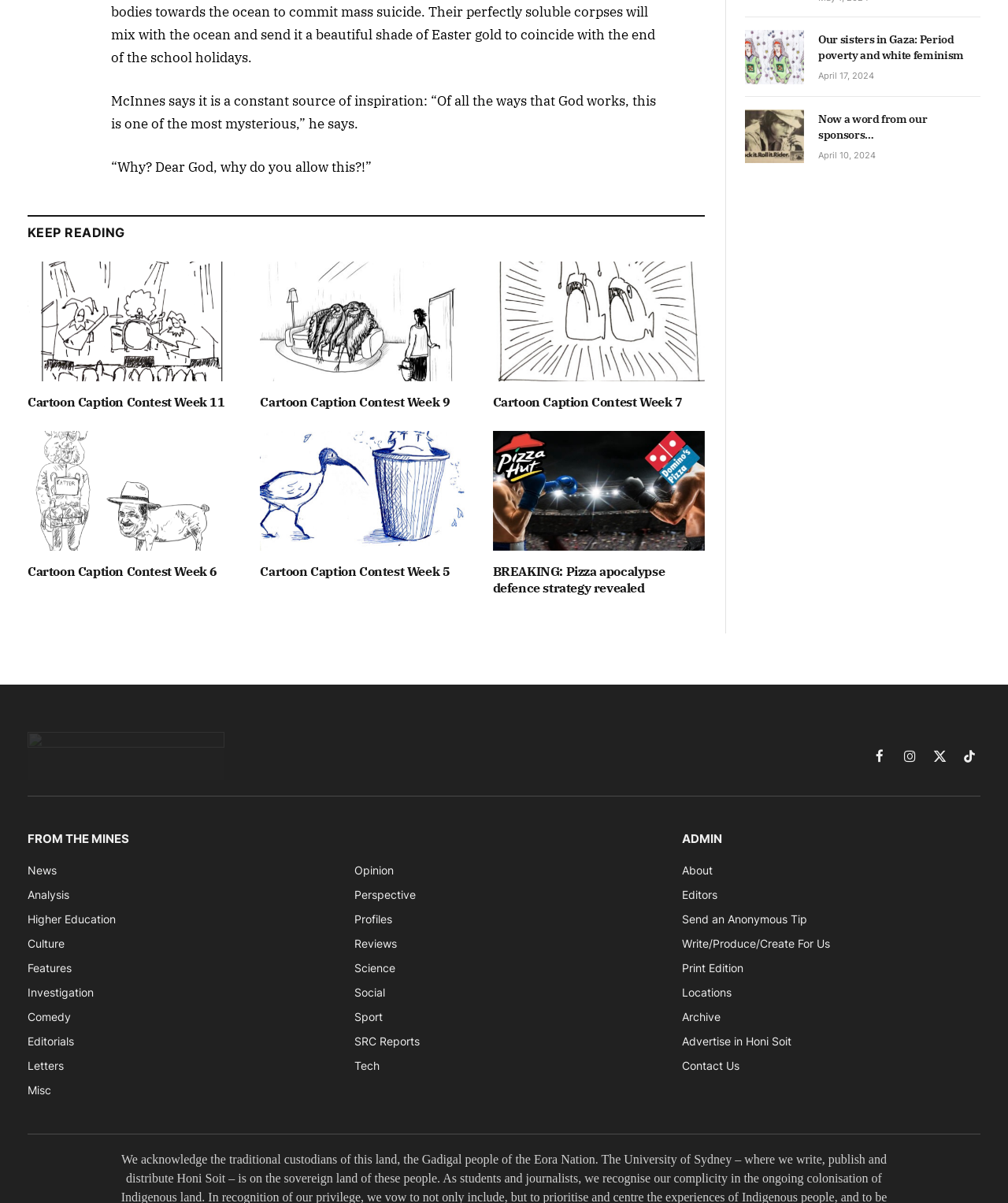Show me the bounding box coordinates of the clickable region to achieve the task as per the instruction: "Visit the Facebook page".

[0.862, 0.619, 0.883, 0.637]